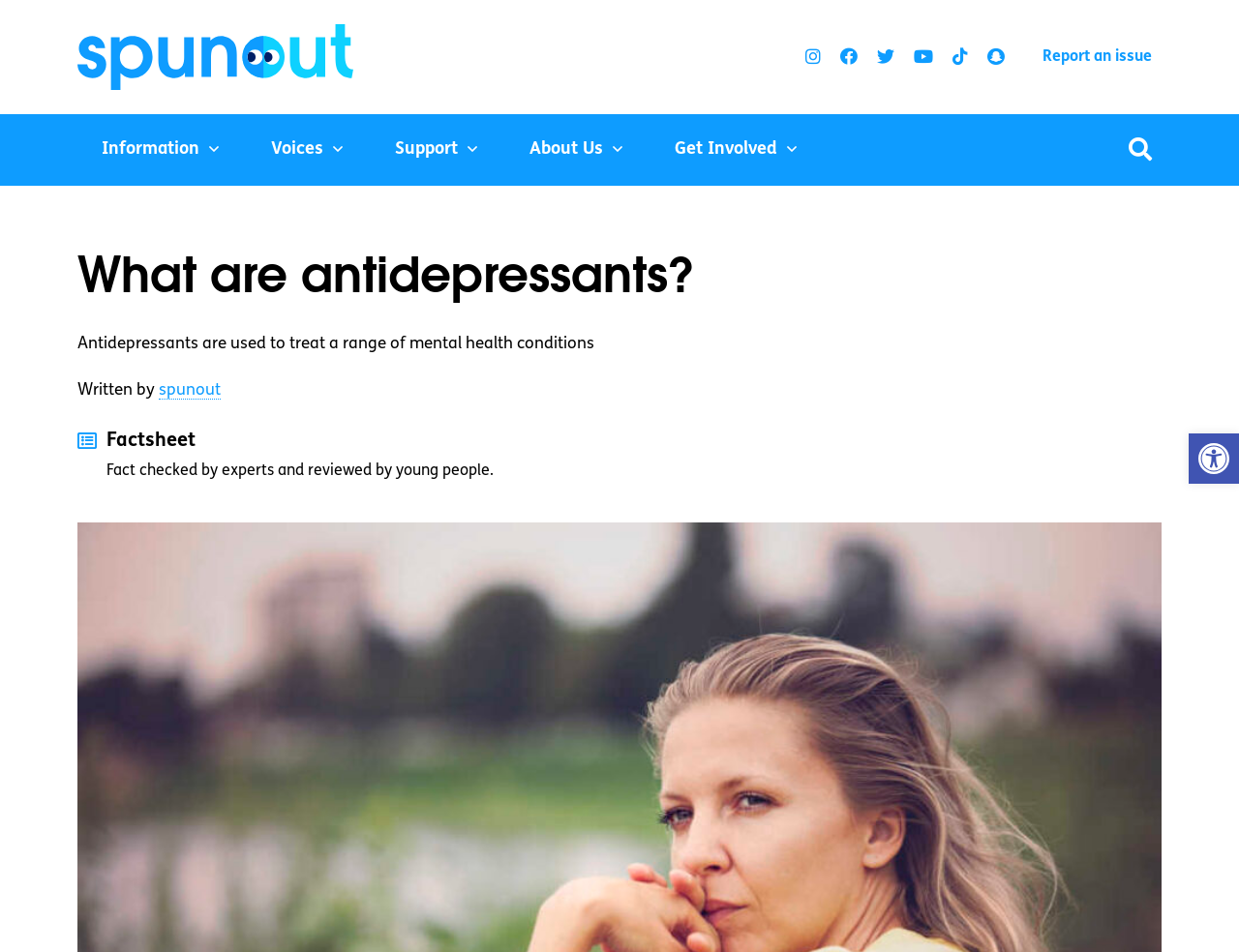Locate the bounding box coordinates of the clickable region necessary to complete the following instruction: "Click the spunout logo". Provide the coordinates in the format of four float numbers between 0 and 1, i.e., [left, top, right, bottom].

[0.062, 0.025, 0.285, 0.095]